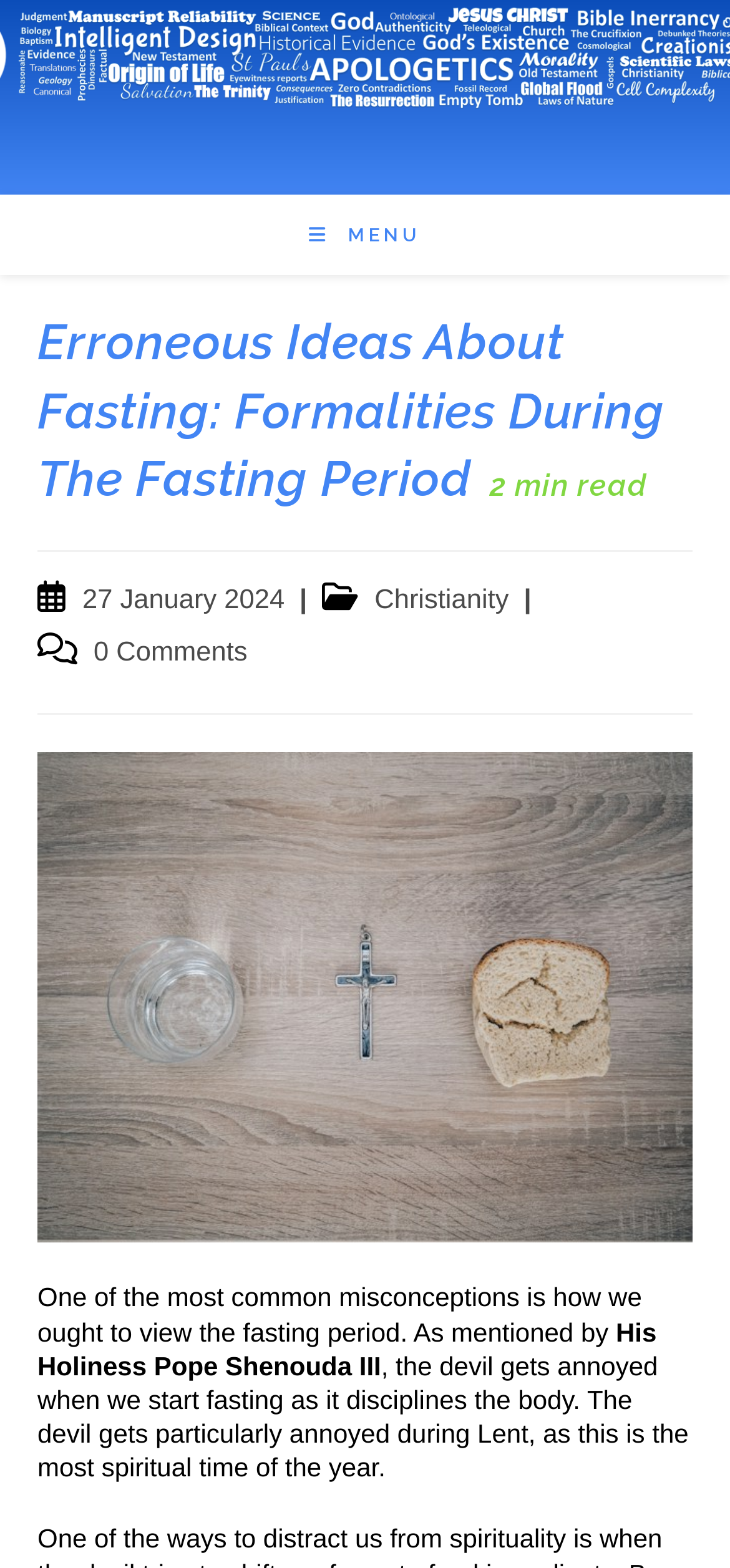Please examine the image and answer the question with a detailed explanation:
Who mentioned the devil getting annoyed during fasting?

I found the person who mentioned the devil getting annoyed during fasting by looking at the text 'One of the most common misconceptions is how we ought to view the fasting period. As mentioned by His Holiness Pope Shenouda III...' which is located at the beginning of the main content.